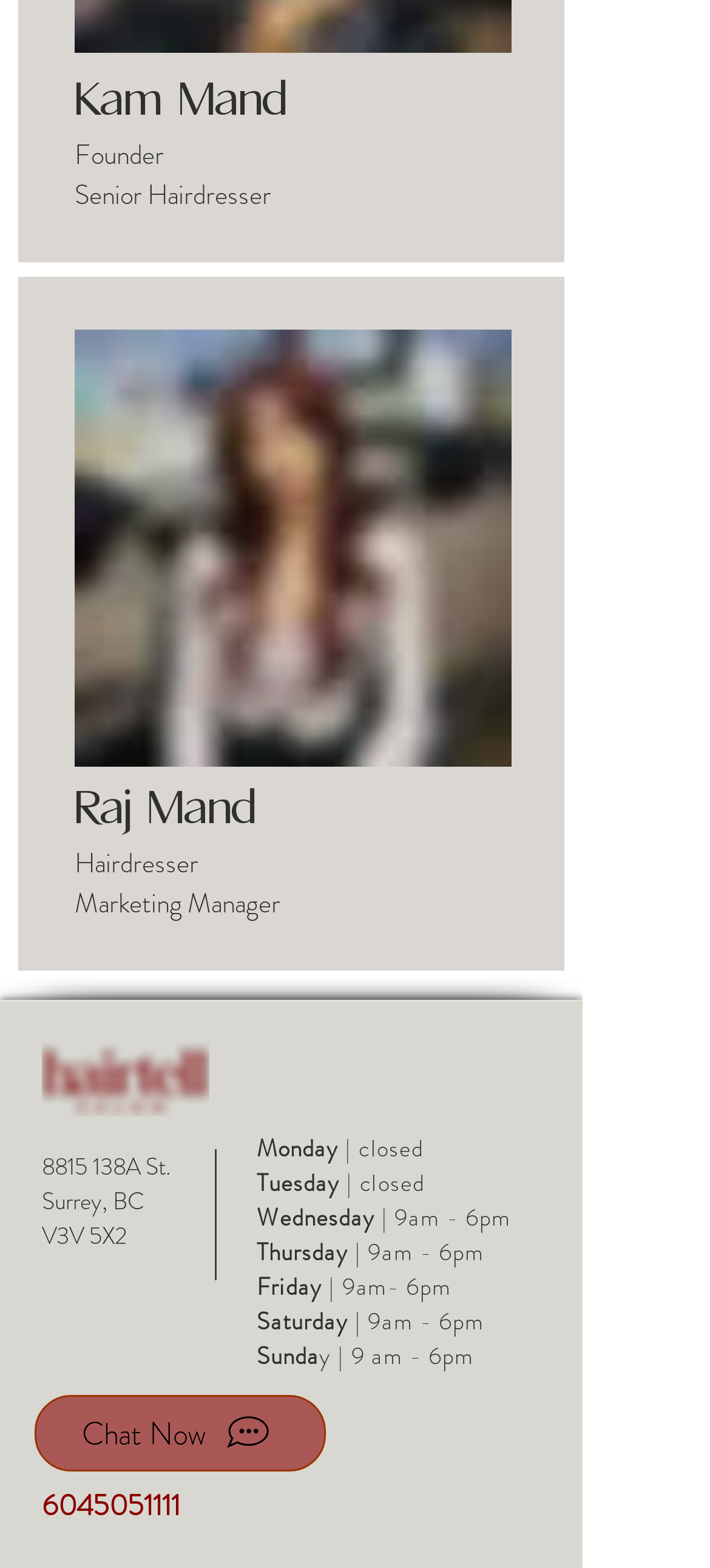What is the phone number of the salon?
Provide an in-depth and detailed explanation in response to the question.

The webpage has a heading element with the text '6045051111' and a link element with the same text, indicating that this is the phone number of the salon.